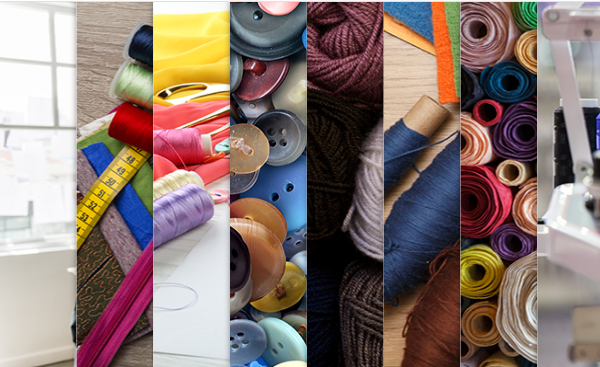What is the focus of PDI's design strategies?
Provide a well-explained and detailed answer to the question.

According to the caption, PDI's design strategies focus on innovative solutions that enhance collaboration and efficiency across its global network, highlighting the company's commitment to creative and effective problem-solving.